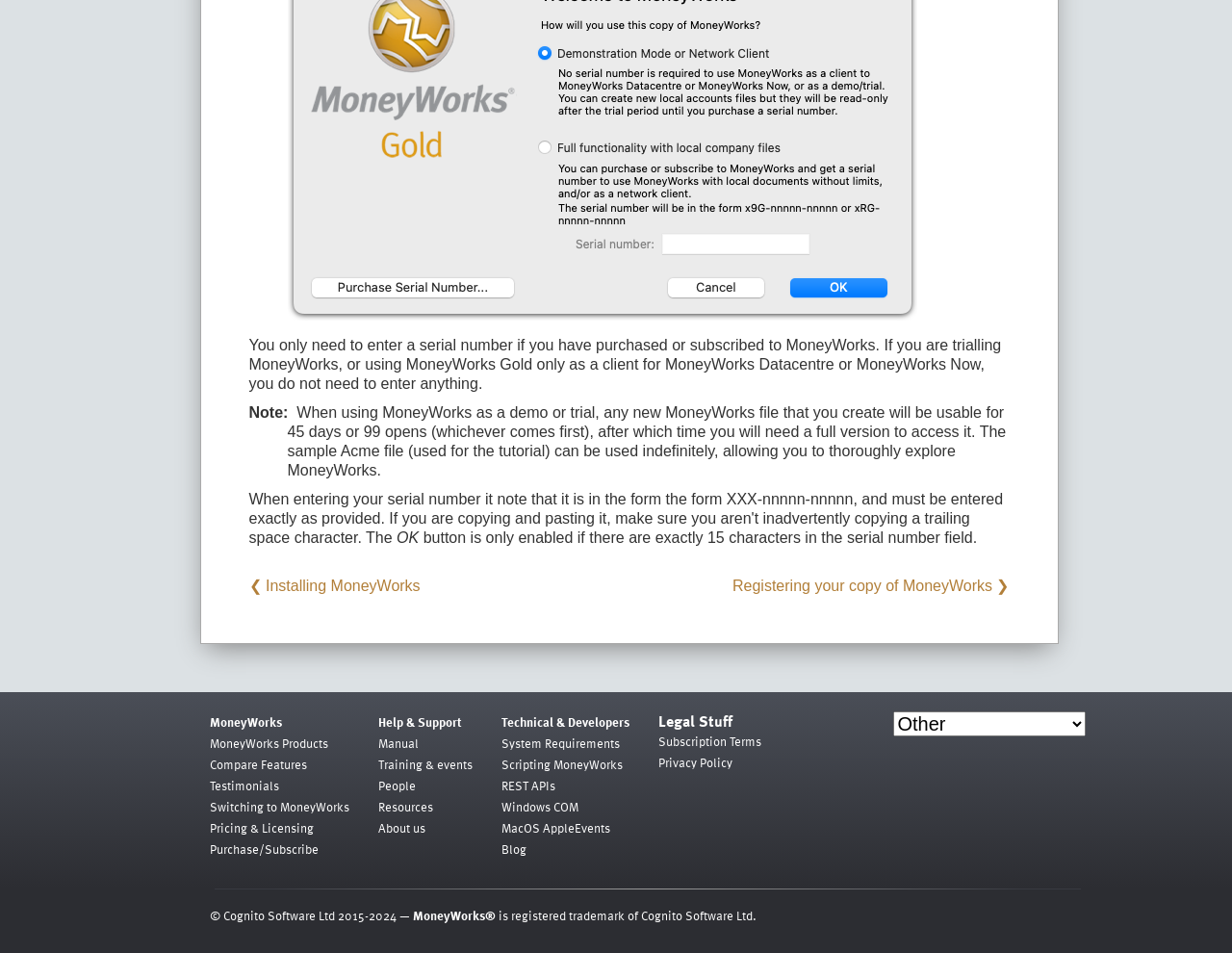Locate the bounding box coordinates of the UI element described by: "People". The bounding box coordinates should consist of four float numbers between 0 and 1, i.e., [left, top, right, bottom].

[0.307, 0.814, 0.337, 0.834]